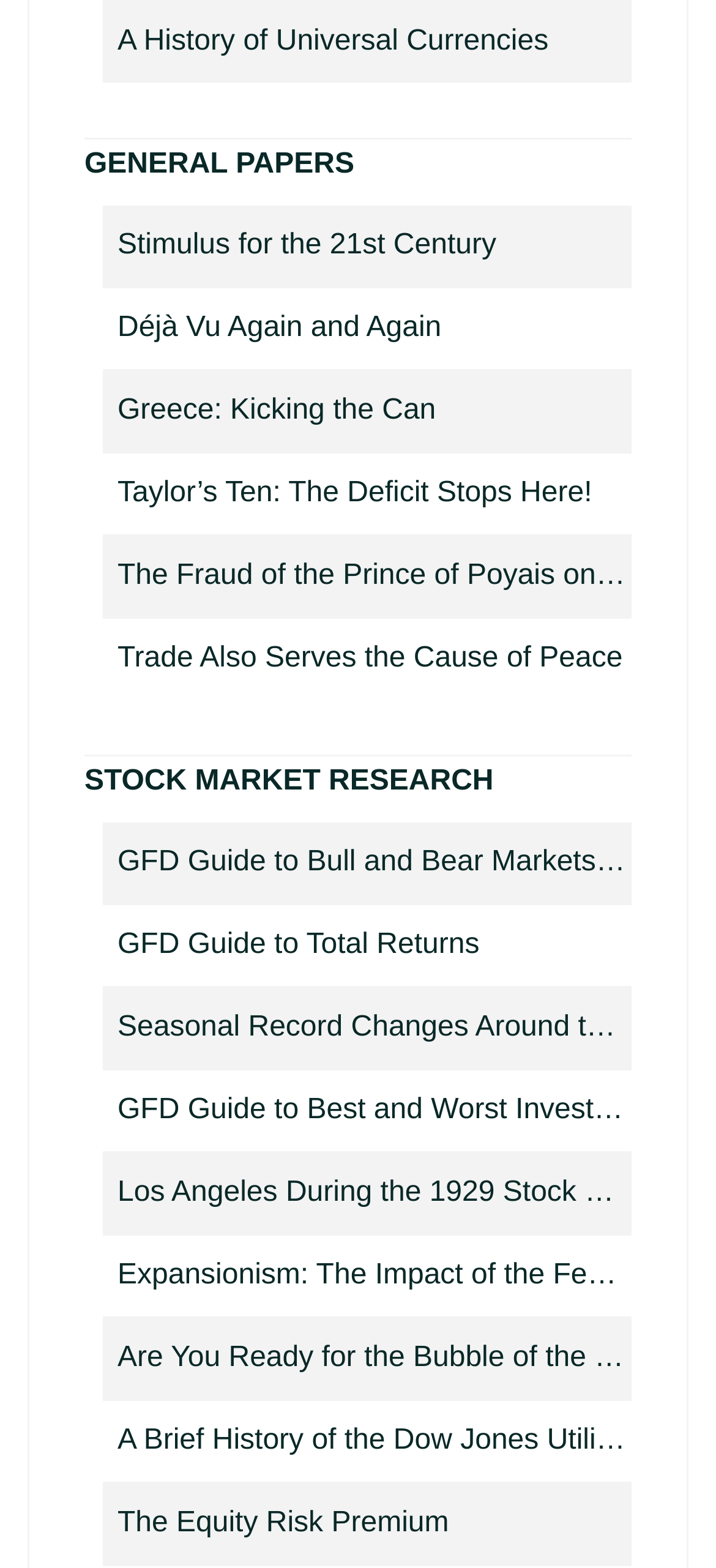Identify the bounding box coordinates of the region I need to click to complete this instruction: "View 'Early Modern English' section".

None